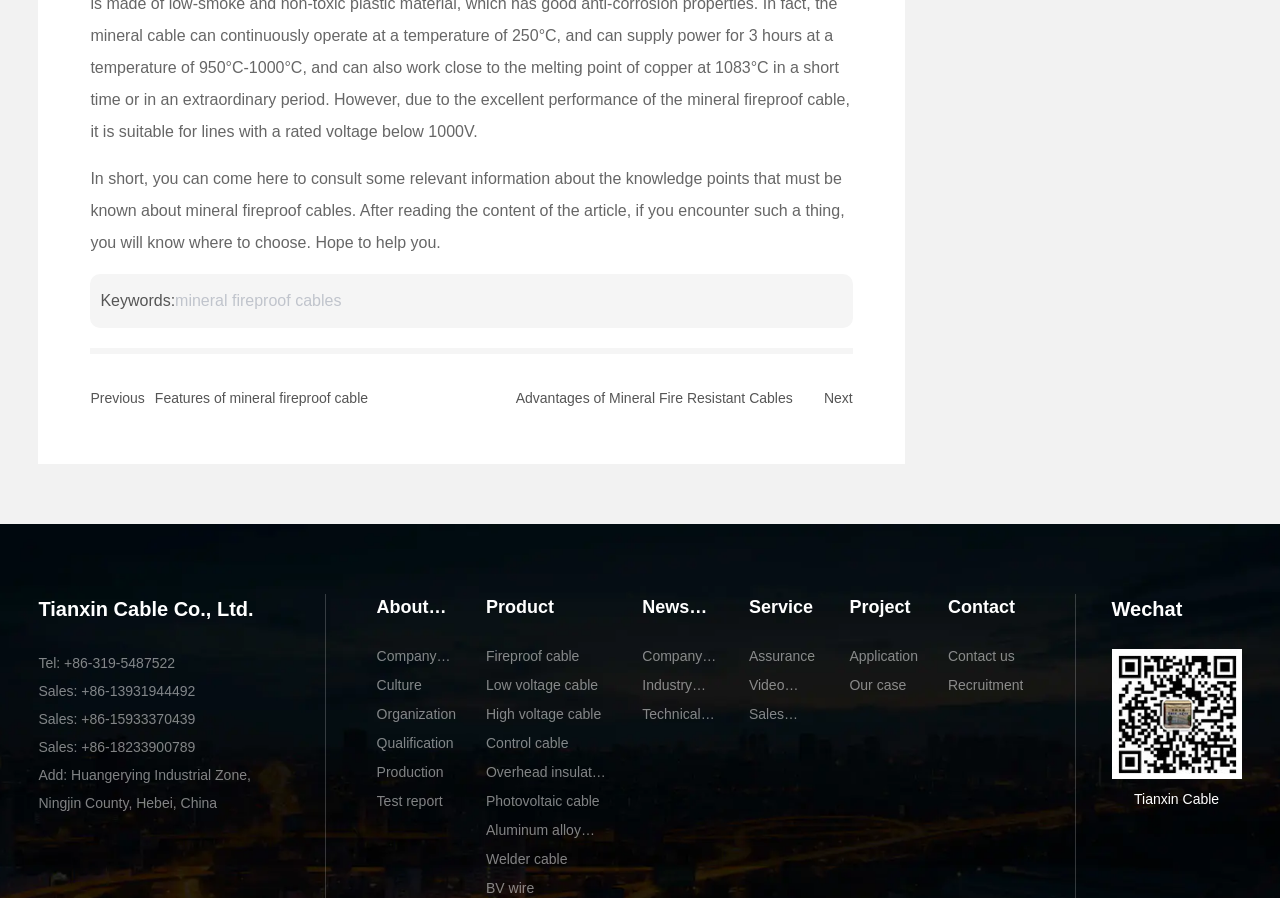Consider the image and give a detailed and elaborate answer to the question: 
How can I contact the company?

I found several contact methods at the bottom of the webpage, including phone numbers, email addresses, and a physical address. This suggests that I can contact the company through these means.